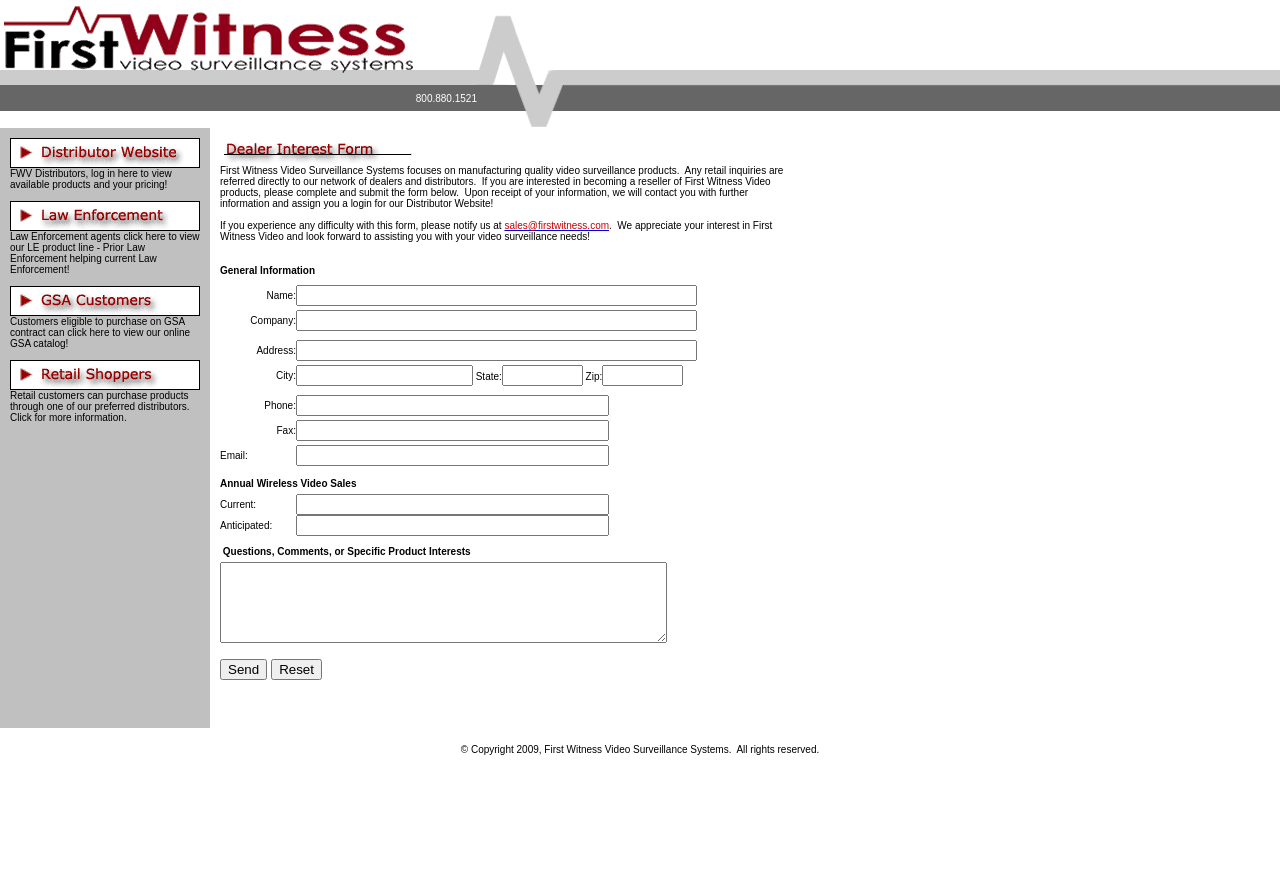Use one word or a short phrase to answer the question provided: 
What is the purpose of First Witness Video Surveillance Systems?

Manufacturing quality video surveillance products